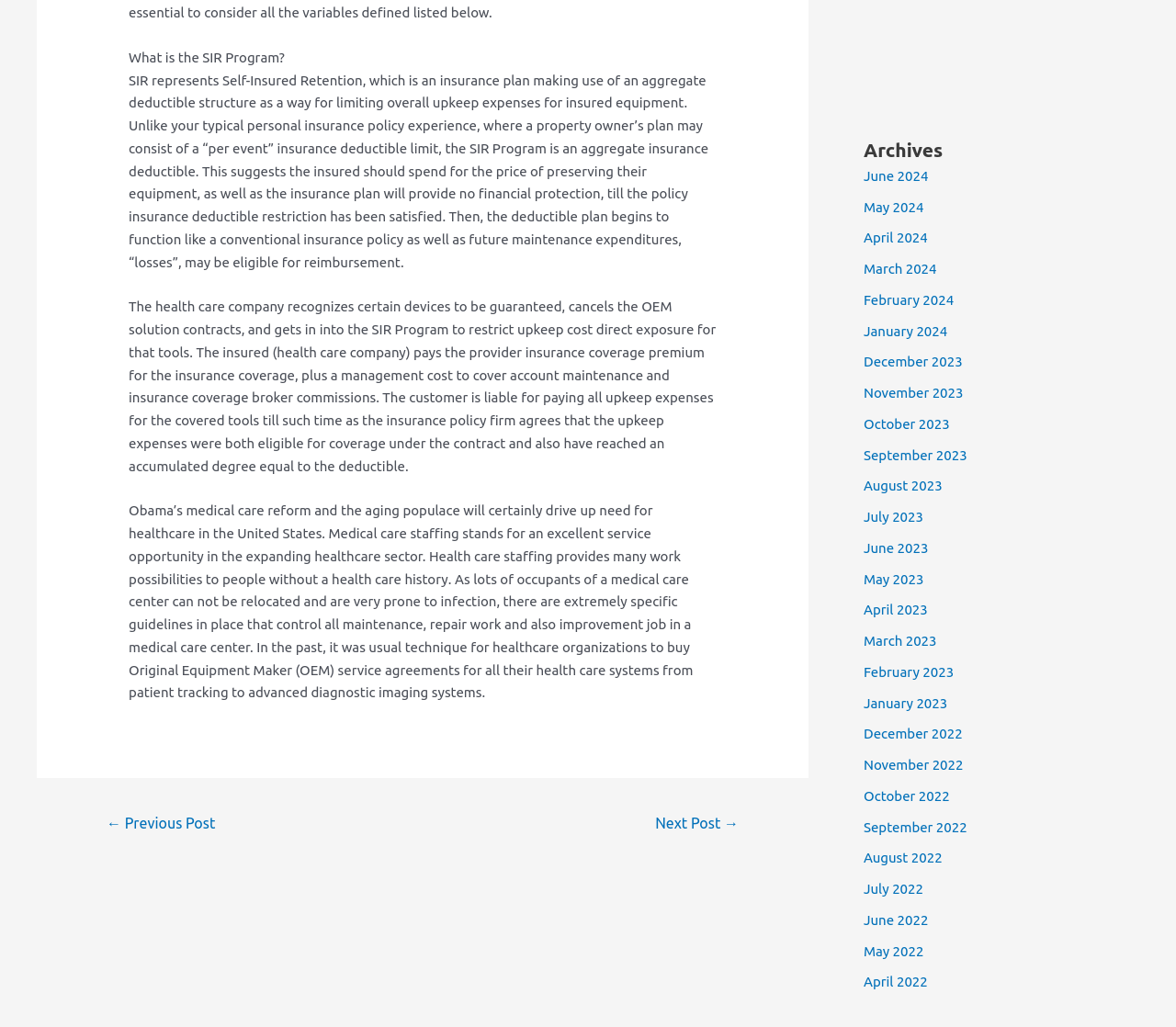Bounding box coordinates must be specified in the format (top-left x, top-left y, bottom-right x, bottom-right y). All values should be floating point numbers between 0 and 1. What are the bounding box coordinates of the UI element described as: Next Post →

[0.538, 0.786, 0.647, 0.82]